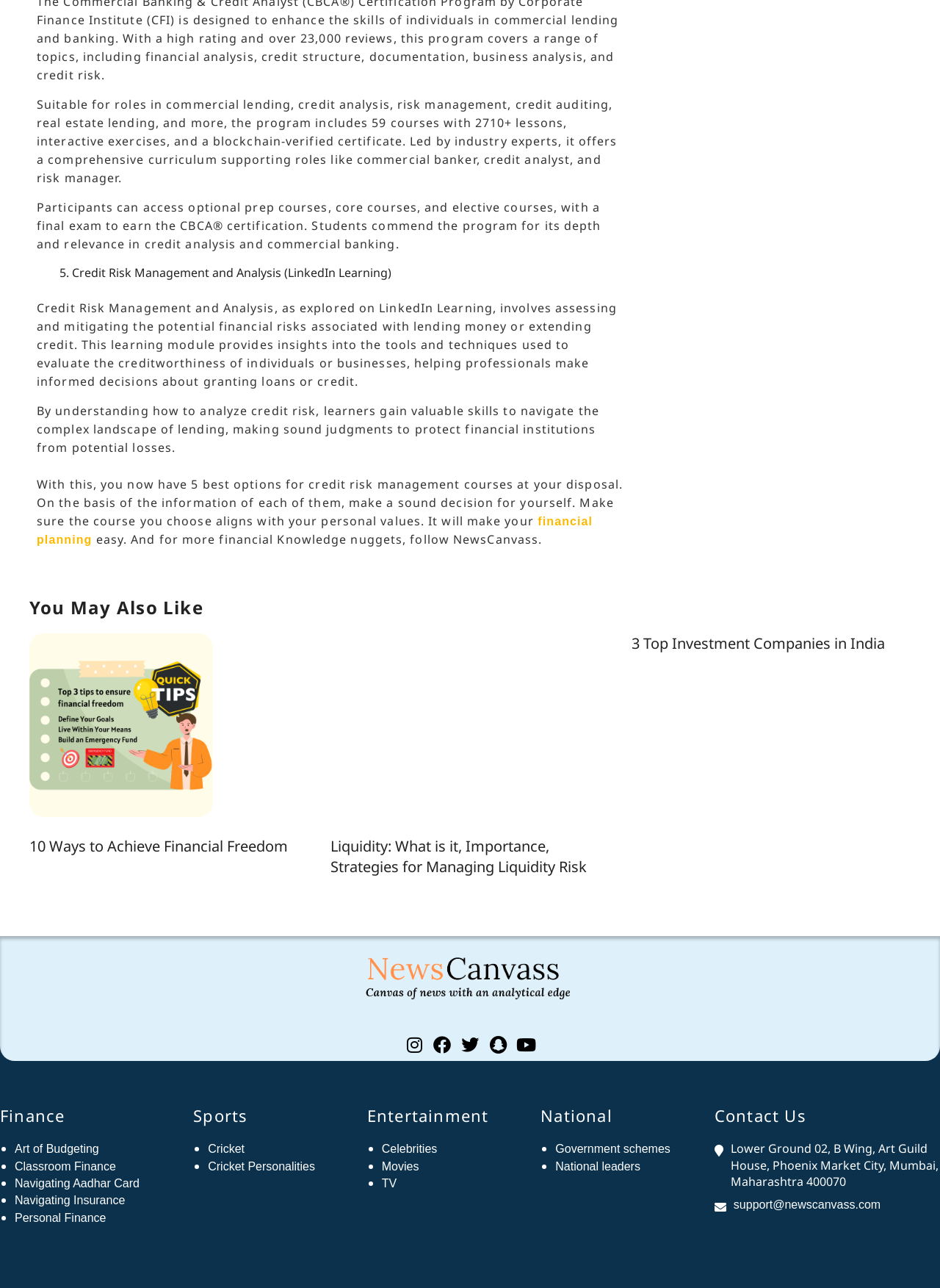What is the name of the website or platform that provides financial knowledge nuggets?
Based on the image, answer the question with as much detail as possible.

The name is mentioned in the last paragraph of the webpage, which invites readers to follow NewsCanvass for more financial knowledge nuggets.